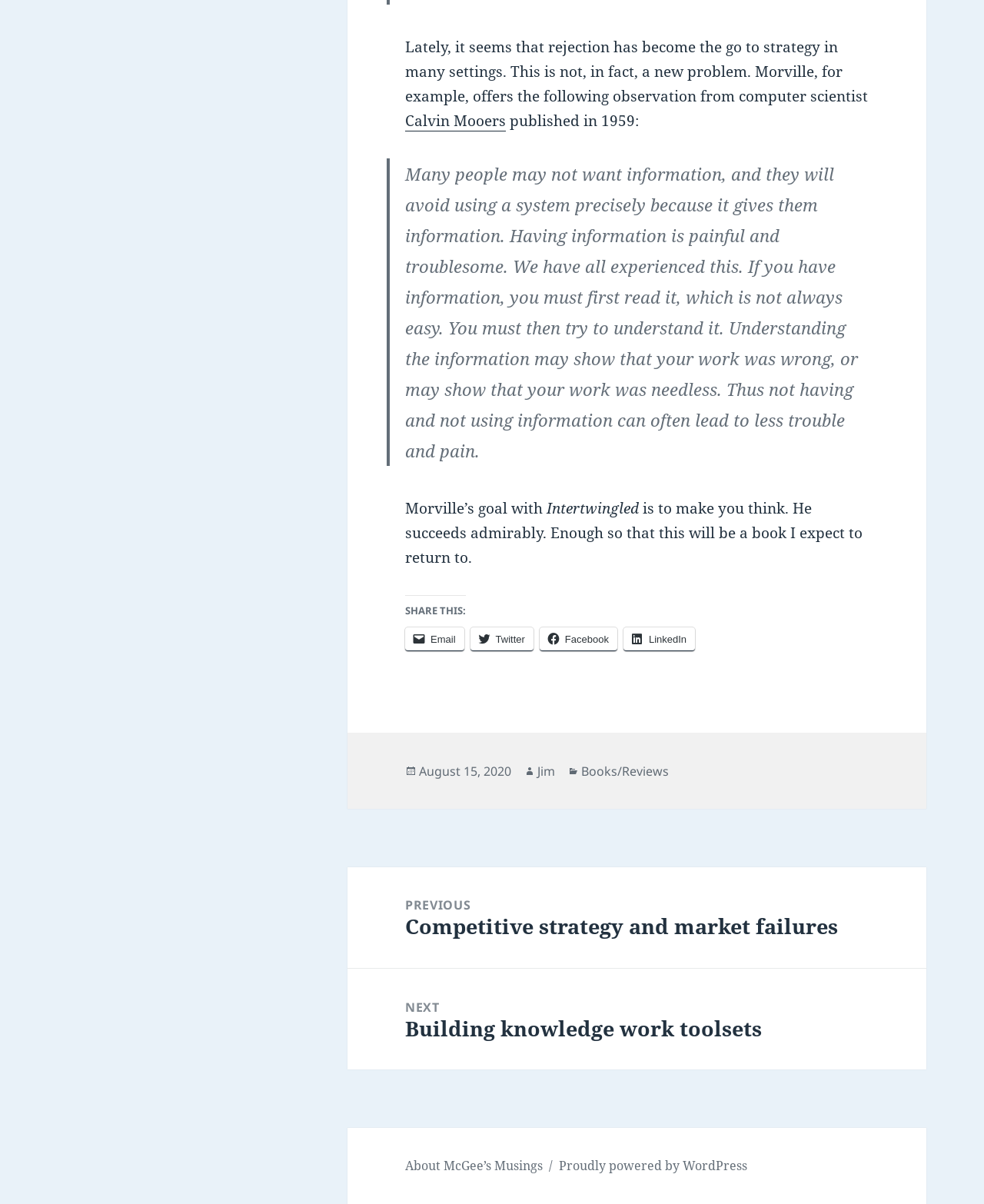What is the book title mentioned in the article?
Utilize the information in the image to give a detailed answer to the question.

The book title is mentioned in the blockquote section of the article, where it says 'Morville’s goal with Intertwingled is to make you think.'